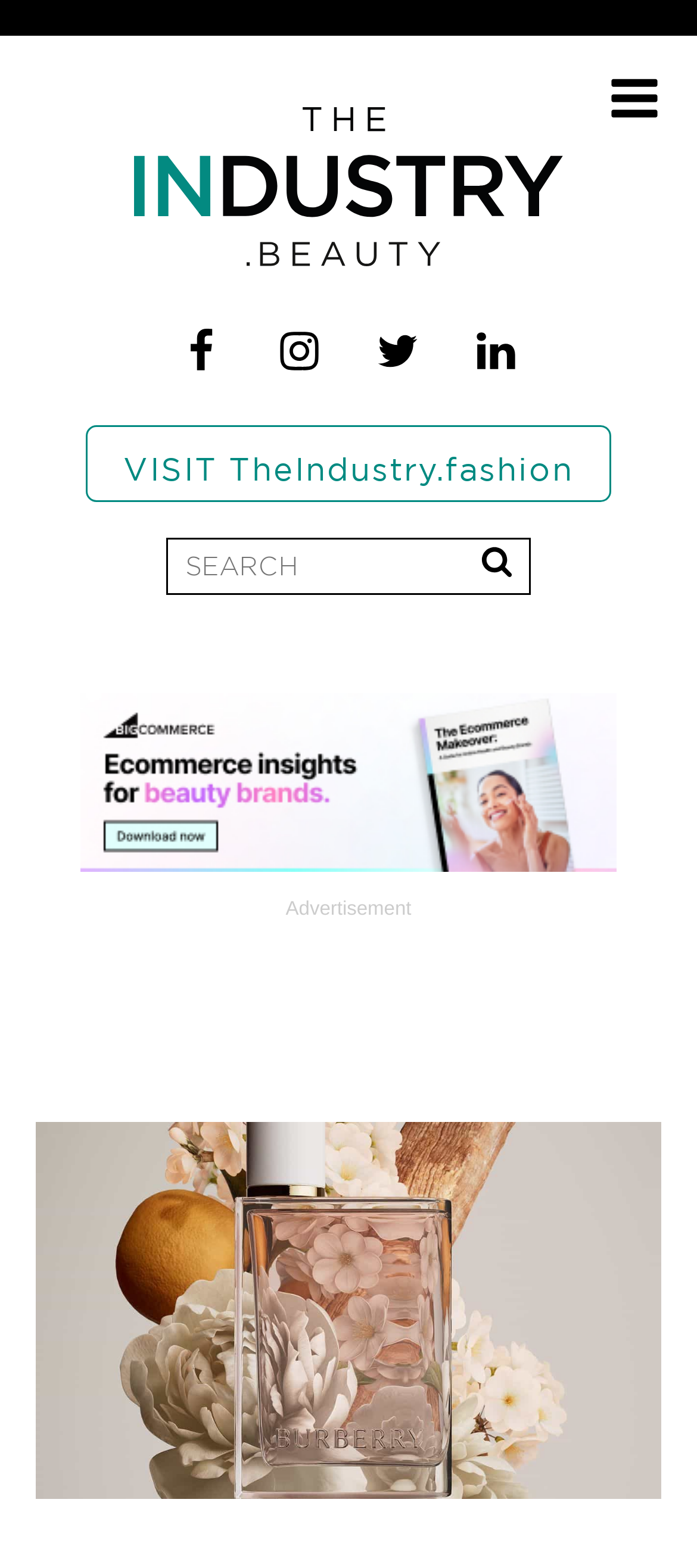Bounding box coordinates are specified in the format (top-left x, top-left y, bottom-right x, bottom-right y). All values are floating point numbers bounded between 0 and 1. Please provide the bounding box coordinate of the region this sentence describes: Reject

None